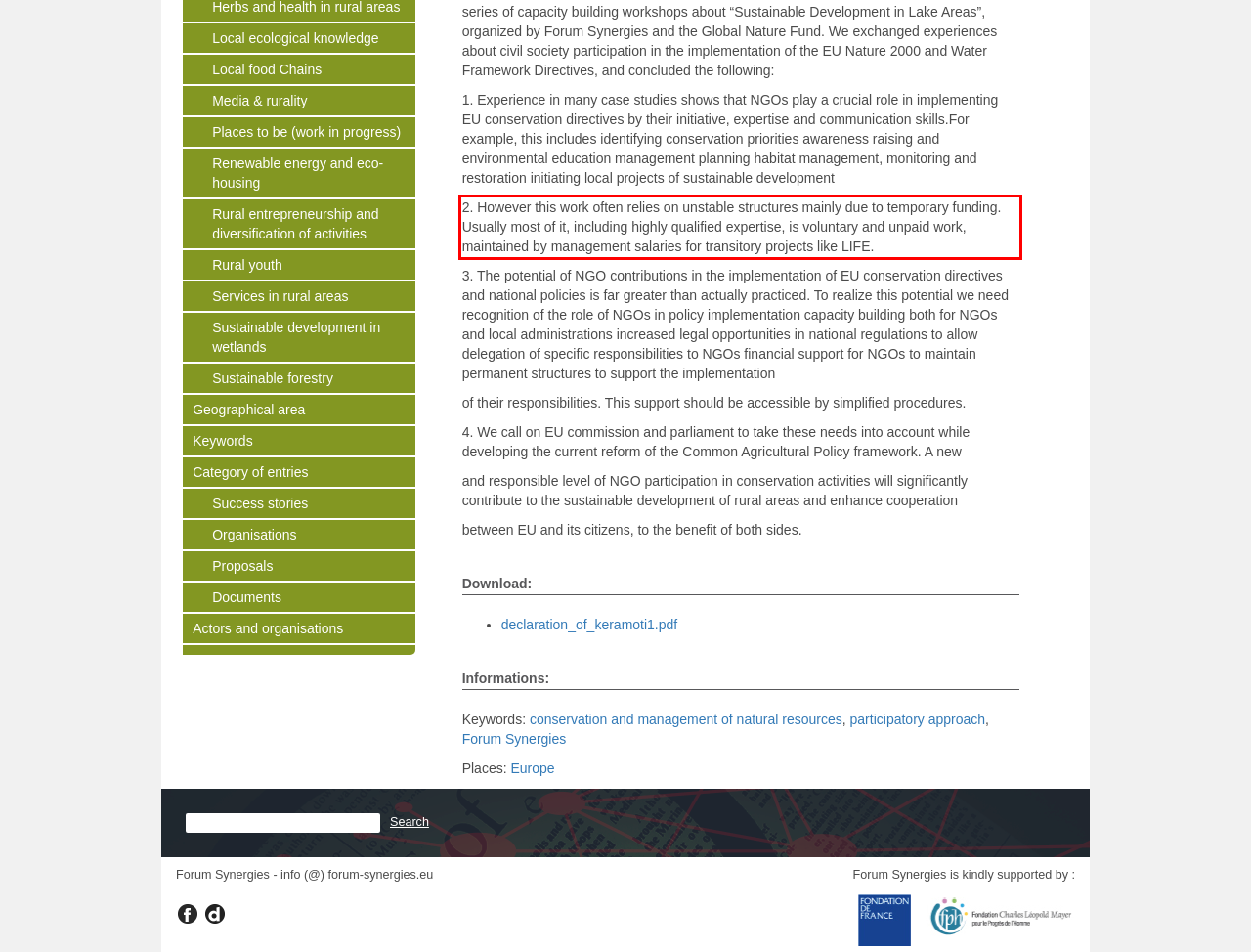Using the provided webpage screenshot, recognize the text content in the area marked by the red bounding box.

2. However this work often relies on unstable structures mainly due to temporary funding. Usually most of it, including highly qualified expertise, is voluntary and unpaid work, maintained by management salaries for transitory projects like LIFE.